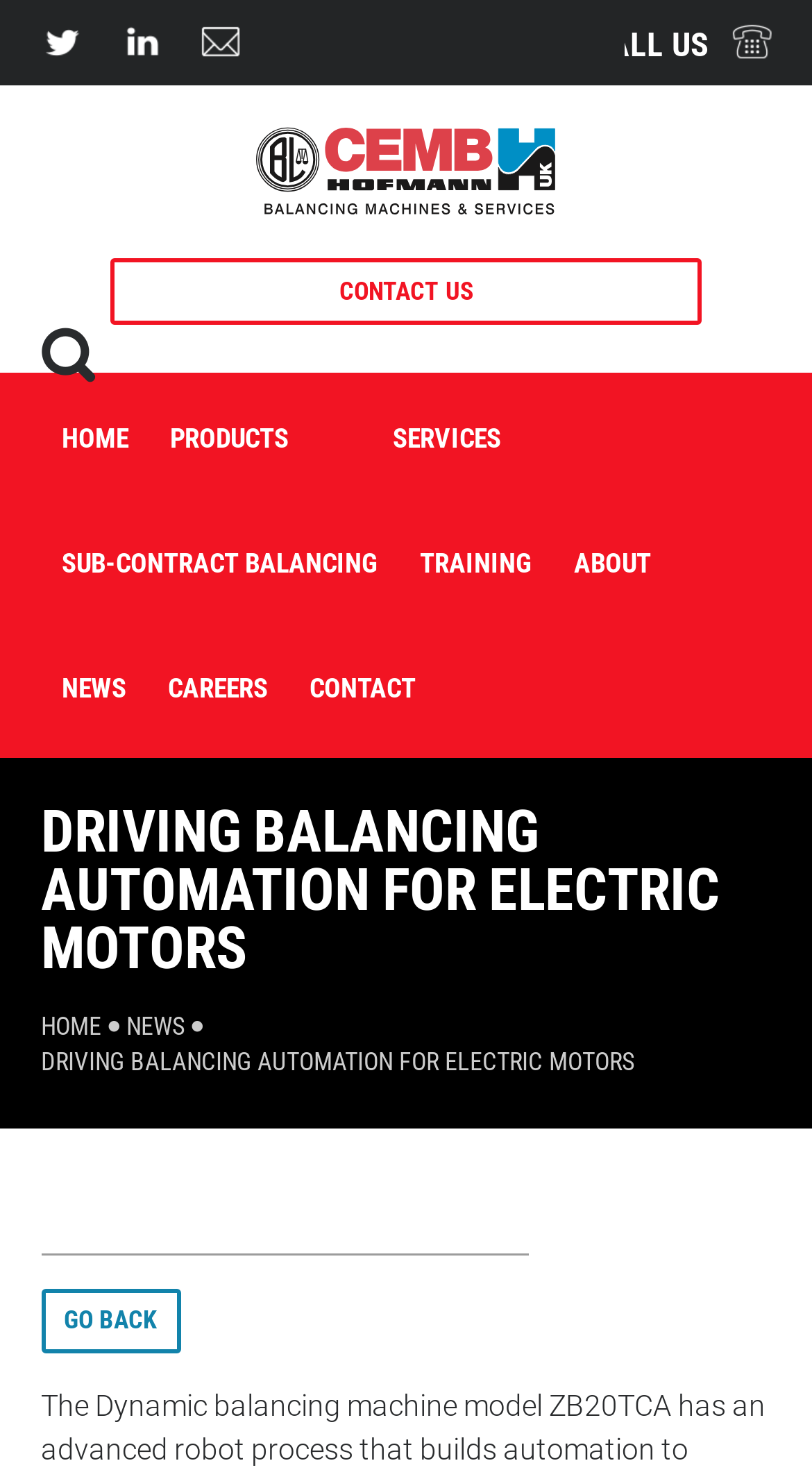What is the current page?
Using the image, provide a detailed and thorough answer to the question.

The current page is 'NEWS' because the link 'NEWS' is highlighted, and the breadcrumb navigation at the top of the page shows 'NEWS' as the current page.